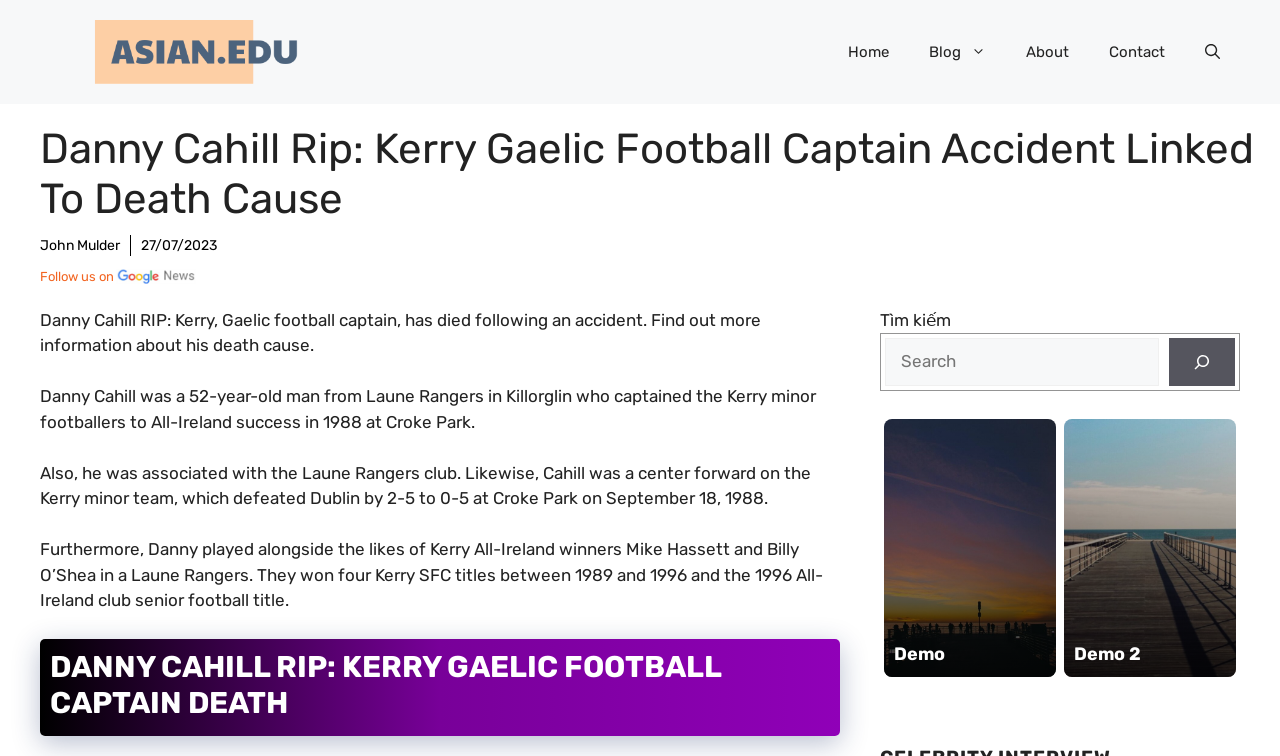Determine the bounding box coordinates of the clickable region to carry out the instruction: "Search for something".

[0.691, 0.447, 0.905, 0.51]